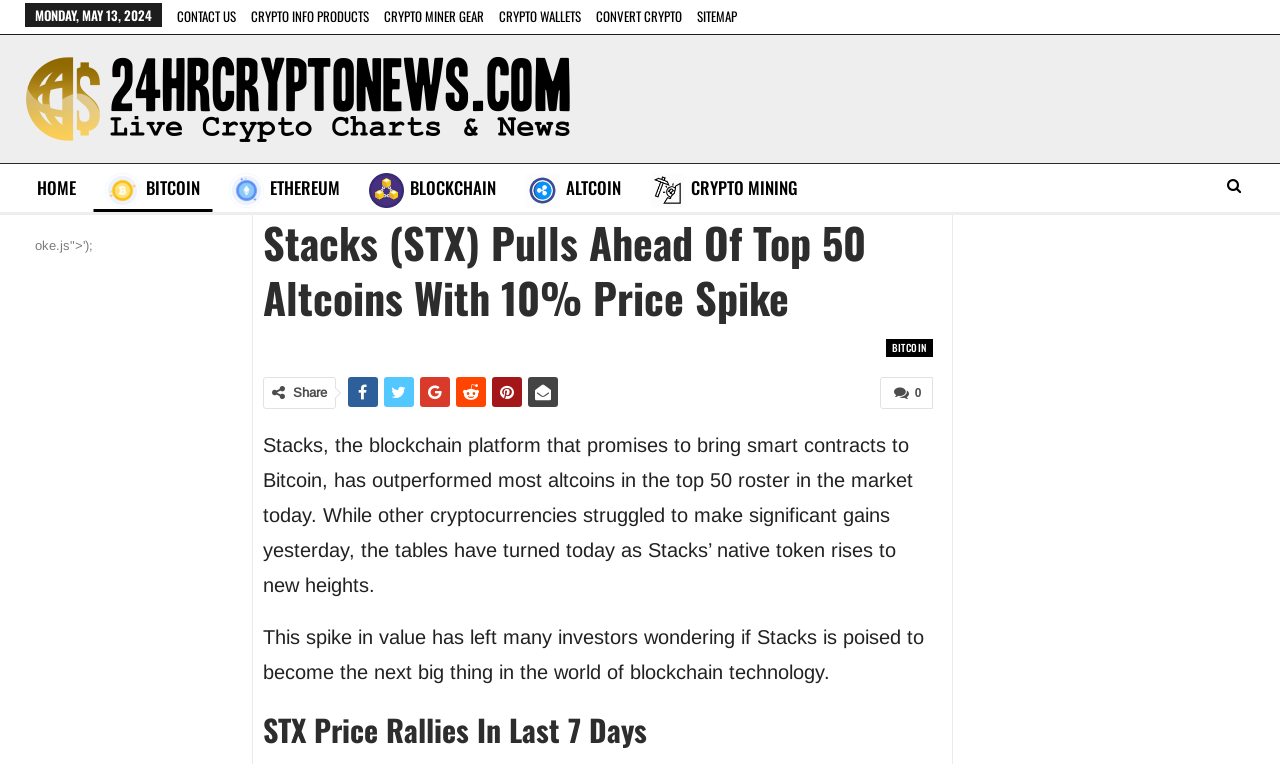Locate the bounding box of the UI element defined by this description: "Crypto Miner Gear". The coordinates should be given as four float numbers between 0 and 1, formatted as [left, top, right, bottom].

[0.3, 0.008, 0.378, 0.034]